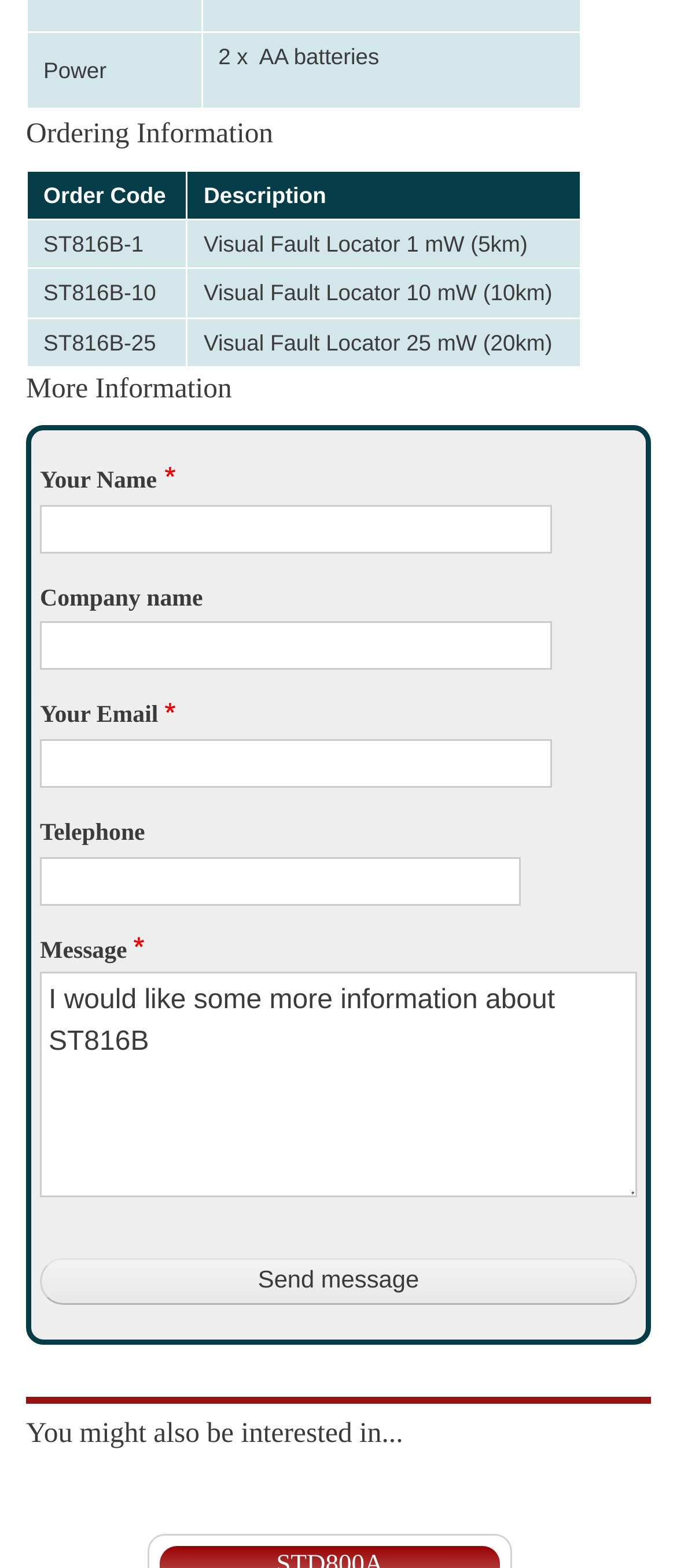What is the description of the 'ST816B-1' order code?
Please provide a comprehensive and detailed answer to the question.

The webpage has a table that lists order codes and their descriptions. The 'ST816B-1' order code has a description of 'Visual Fault Locator 1 mW (5km)', which can be found by looking at the table row that corresponds to this order code.